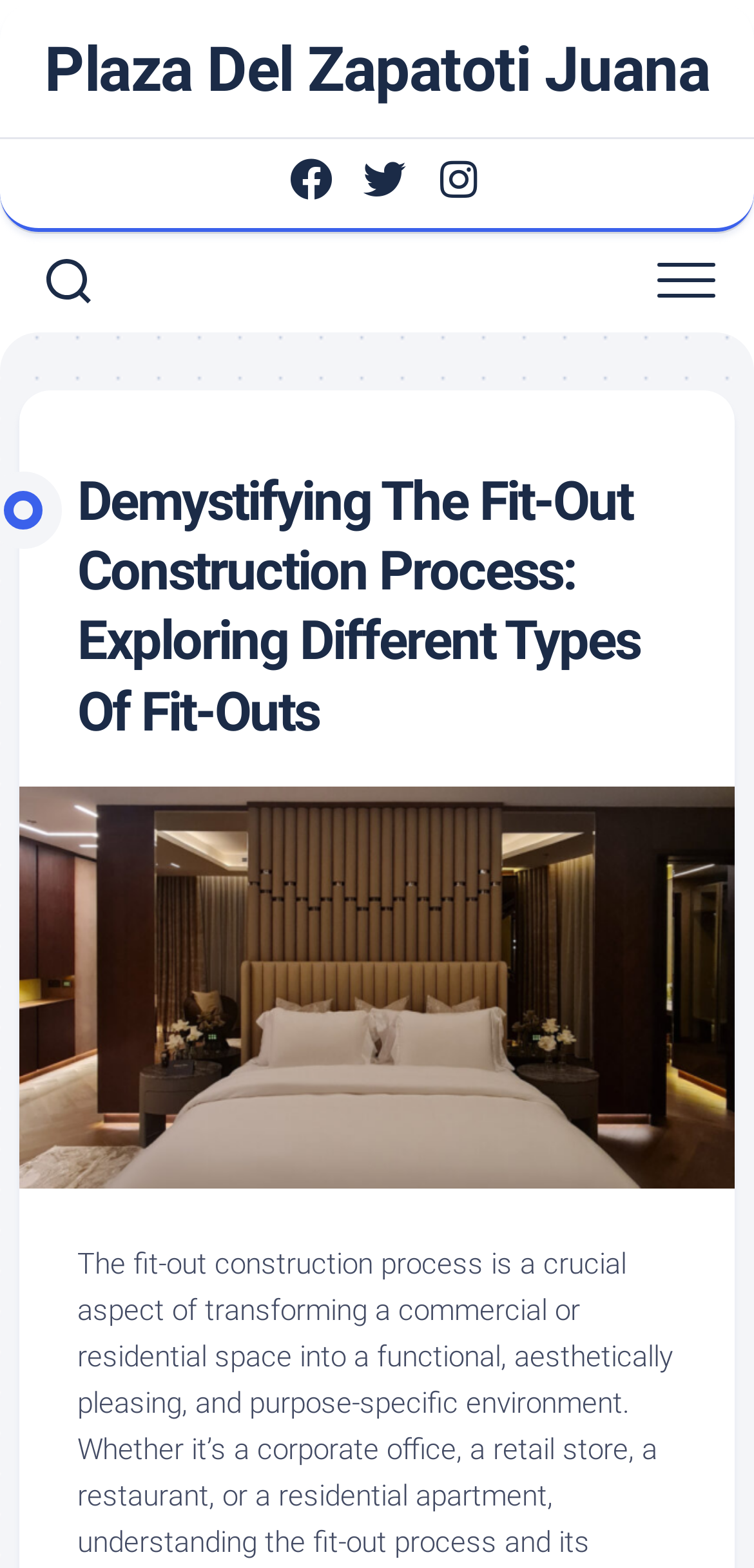How many images are on the webpage?
Using the visual information, reply with a single word or short phrase.

1